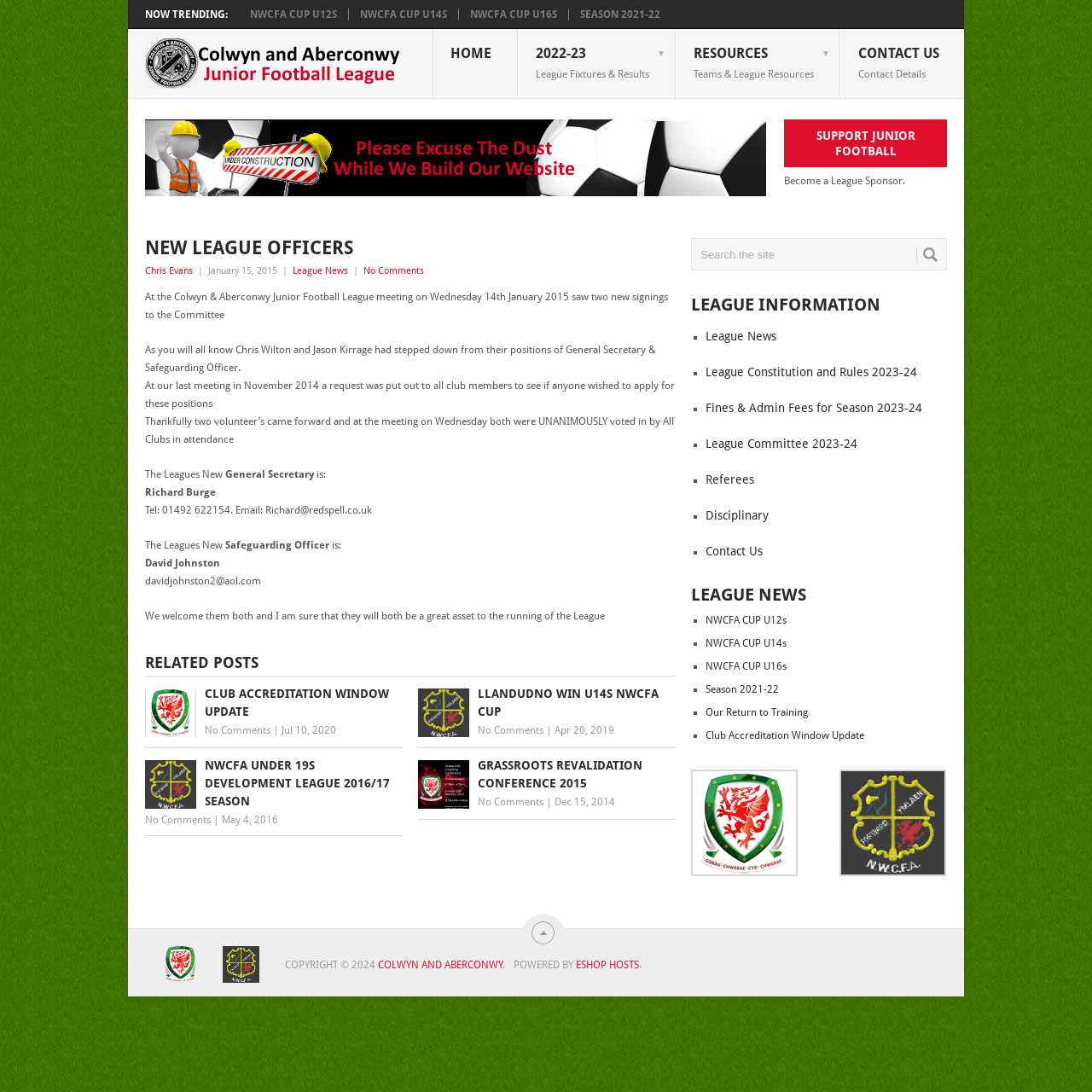Based on what you see in the screenshot, provide a thorough answer to this question: How many related posts are listed?

The section 'RELATED POSTS' lists four related posts, including 'CLUB ACCREDITATION WINDOW UPDATE', 'North Wales Coast FA Youth League LLANDUDNO WIN U14S NWCFA CUP', 'North Wales Coast FA Youth League NWCFA UNDER 19S DEVELOPMENT LEAGUE 2016/17 SEASON', and 'GRASSROOTS REVALIDATION CONFERENCE 2015'.